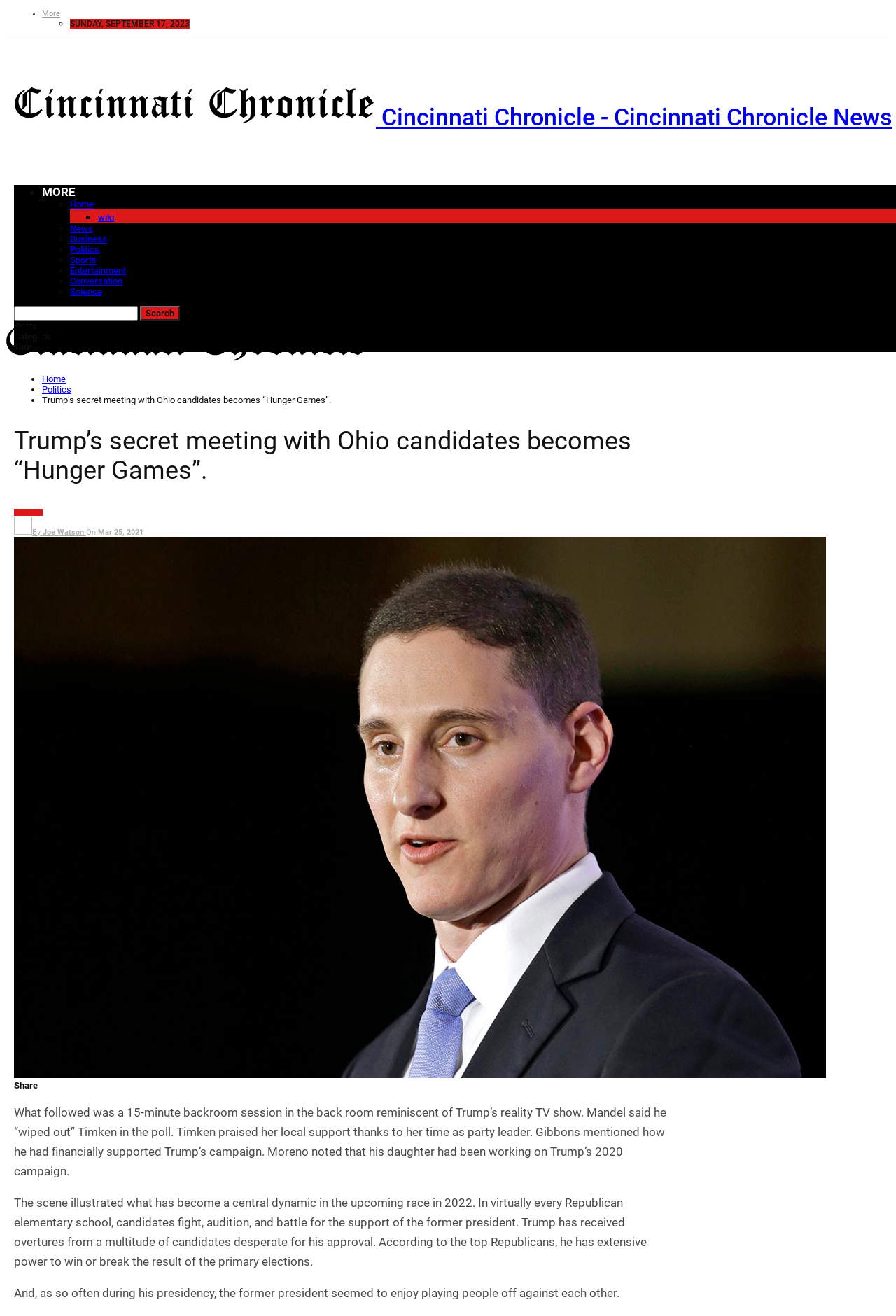Describe all visible elements and their arrangement on the webpage.

The webpage is an article from the Cincinnati Chronicle, with the title "Trump's secret meeting with Ohio candidates becomes “Hunger Games”." At the top, there is a navigation menu with links to "Home", "News", "Business", "Politics", "Sports", "Entertainment", "Conversation", and "Science". Below the navigation menu, there is a search bar with a "Search" button.

On the left side of the page, there is a list of links to various categories, including "Posts", "Categories", and "Tags". Below this list, there is a breadcrumb navigation menu showing the current page's location in the website's hierarchy.

The main content of the page is an article about a secret meeting between Trump and Ohio candidates. The article has a heading with the title, followed by a link to the "Politics" category and the author's name, Joe Watson. Below the heading, there is a timestamp showing the date of publication, March 25, 2021.

The article's content is divided into three paragraphs. The first paragraph describes a 15-minute backroom session between Trump and the candidates, where they discussed their qualifications and support for Trump's campaign. The second paragraph explains how this scene illustrates the dynamic of the upcoming 2022 race, where candidates are fighting for Trump's approval. The third paragraph notes how Trump seemed to enjoy playing the candidates off against each other.

At the bottom of the page, there is a link to share the article, and an image of the Cincinnati Chronicle logo.